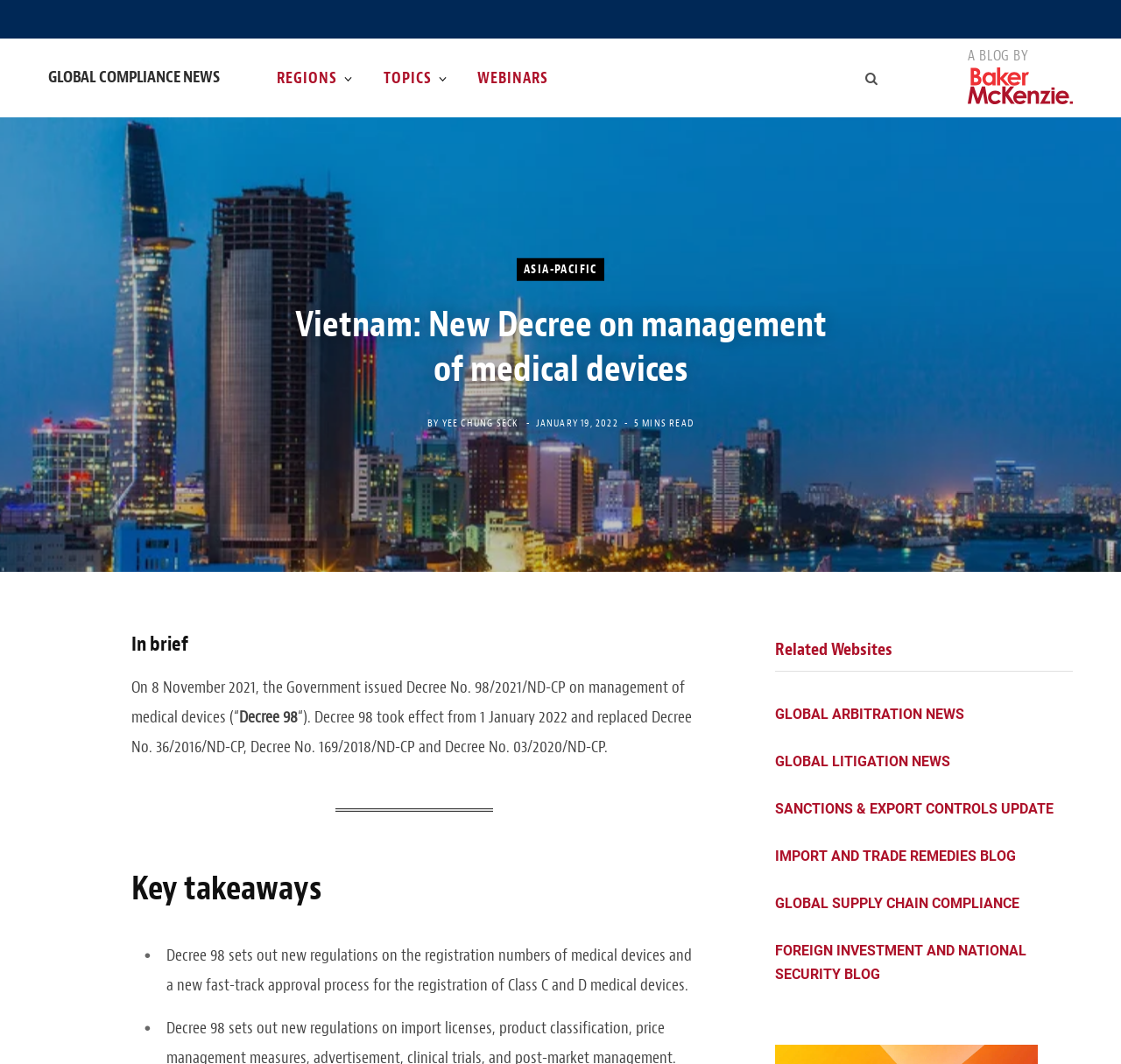Provide a thorough and detailed response to the question by examining the image: 
Who is the author of the article?

The author's name is mentioned in the article, specifically in the section 'BY YEE CHUNG SECK'.